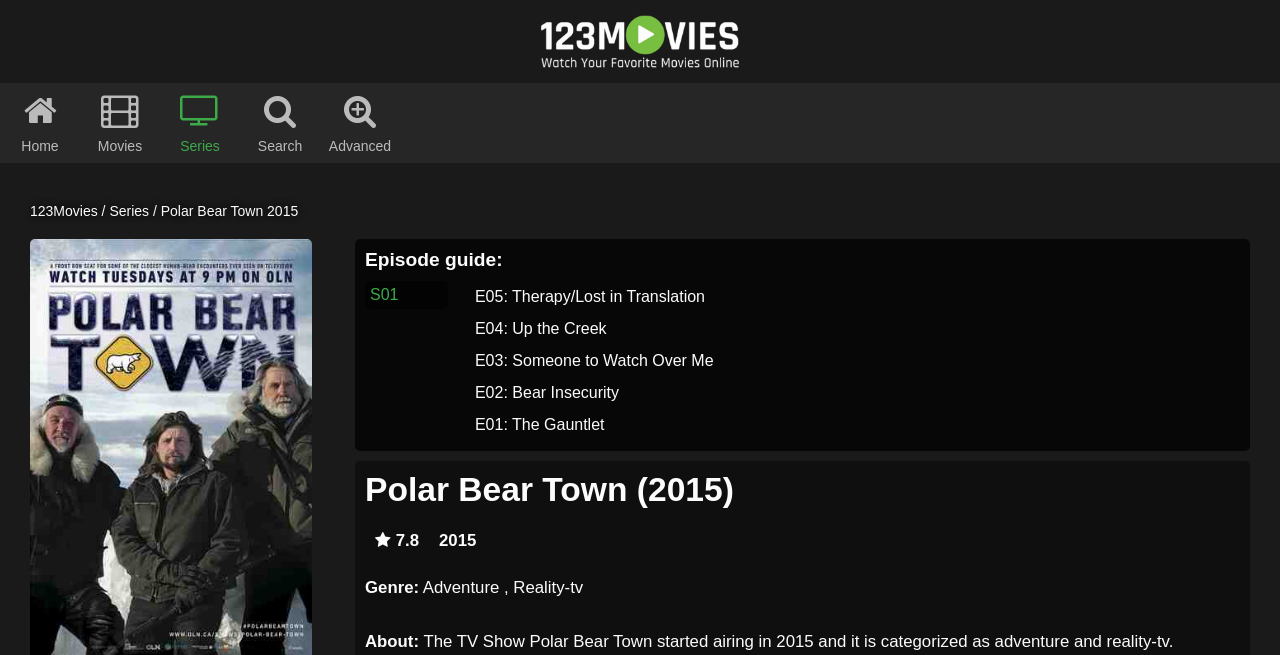Give a concise answer using one word or a phrase to the following question:
What is the name of the movie?

Polar Bear Town 2015